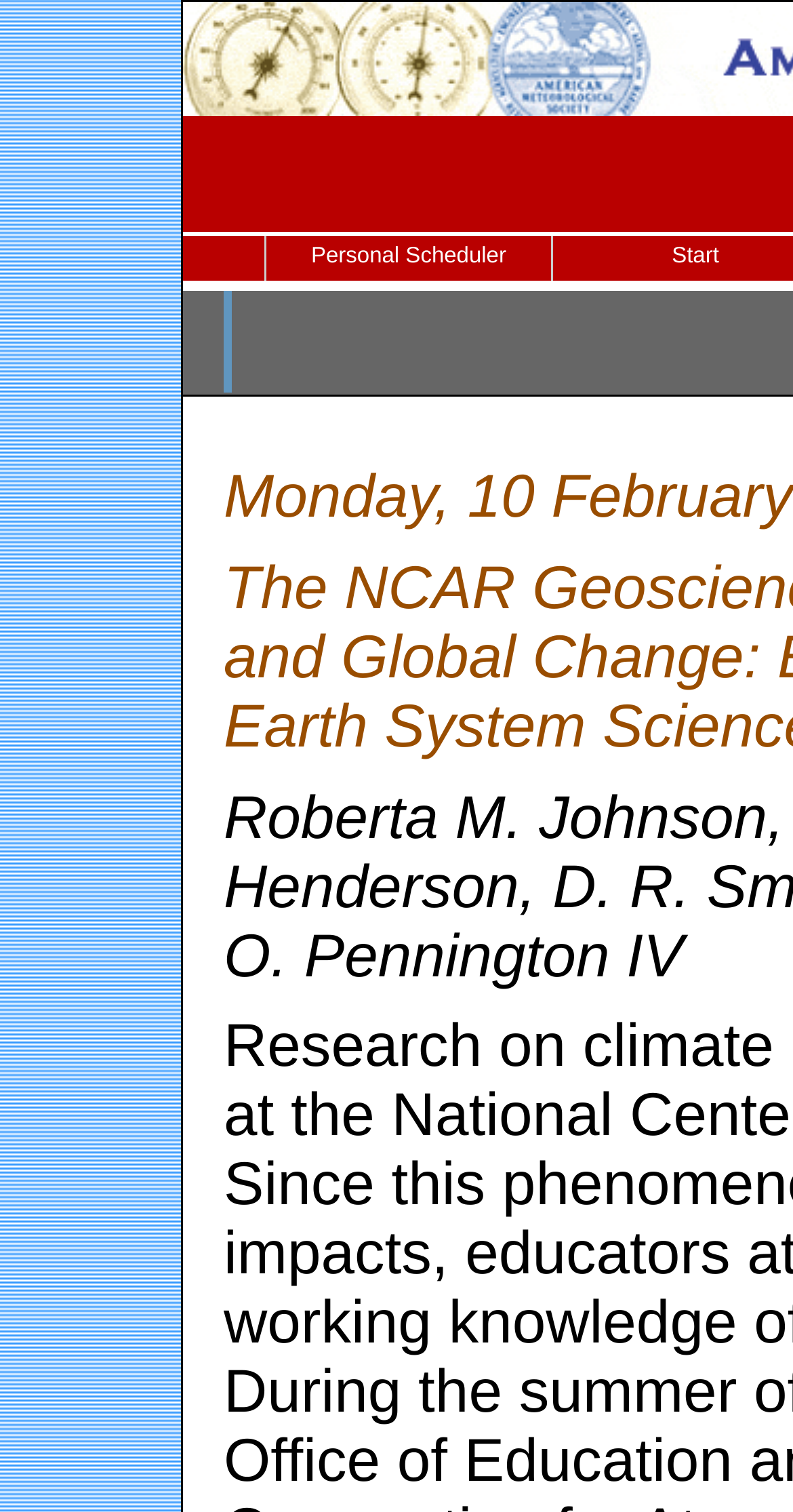Ascertain the bounding box coordinates for the UI element detailed here: "Personal Scheduler". The coordinates should be provided as [left, top, right, bottom] with each value being a float between 0 and 1.

[0.336, 0.116, 0.695, 0.145]